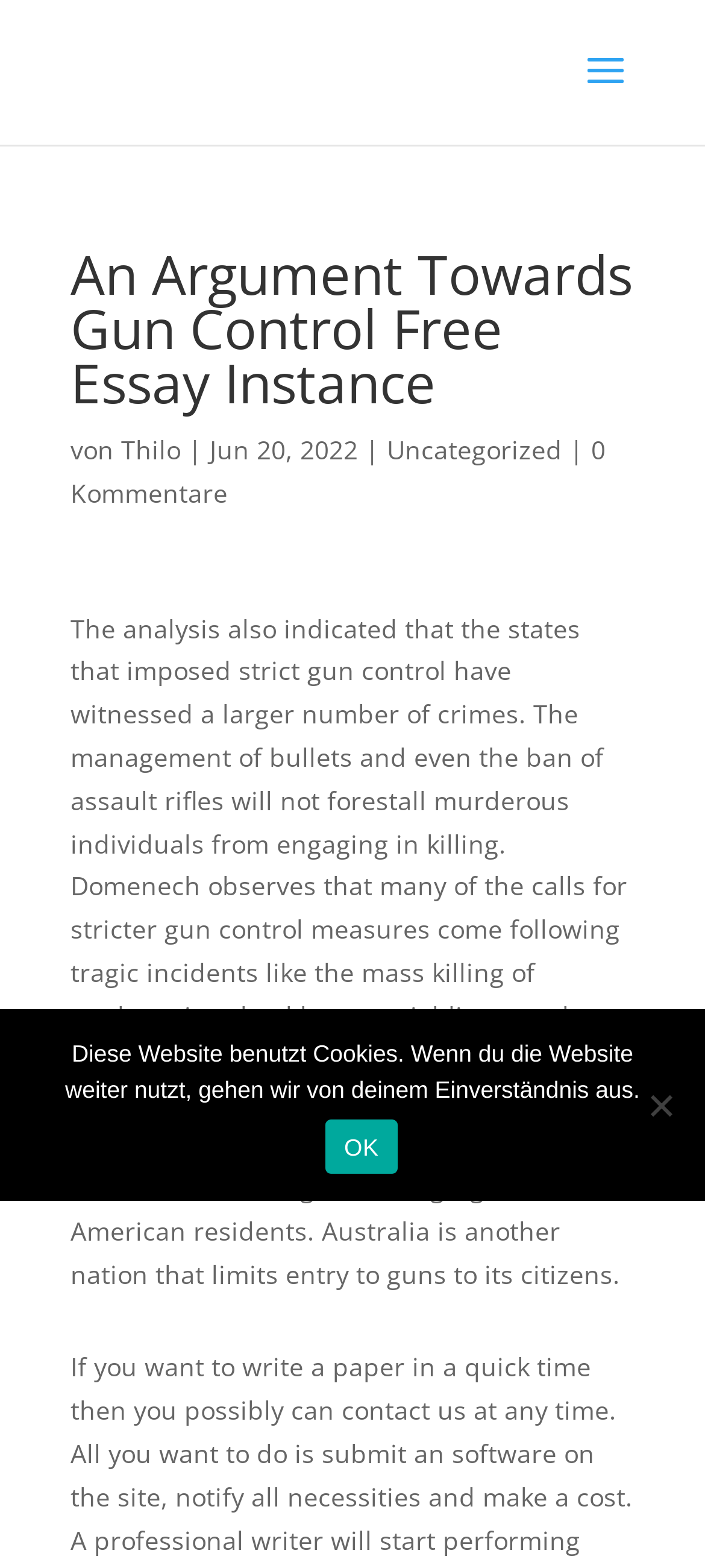Analyze the image and deliver a detailed answer to the question: What is the category of the essay?

The category of the essay can be found by looking at the link provided below the title of the essay, which says 'Uncategorized'.